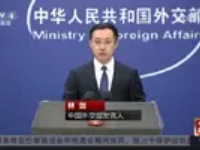What is behind the spokesperson?
Please respond to the question with a detailed and thorough explanation.

Behind the spokesperson, there is a blue backdrop that prominently features the name of the Ministry of Foreign Affairs of China in Chinese characters, emphasizing the formal nature of the event and the official capacity of the spokesperson.